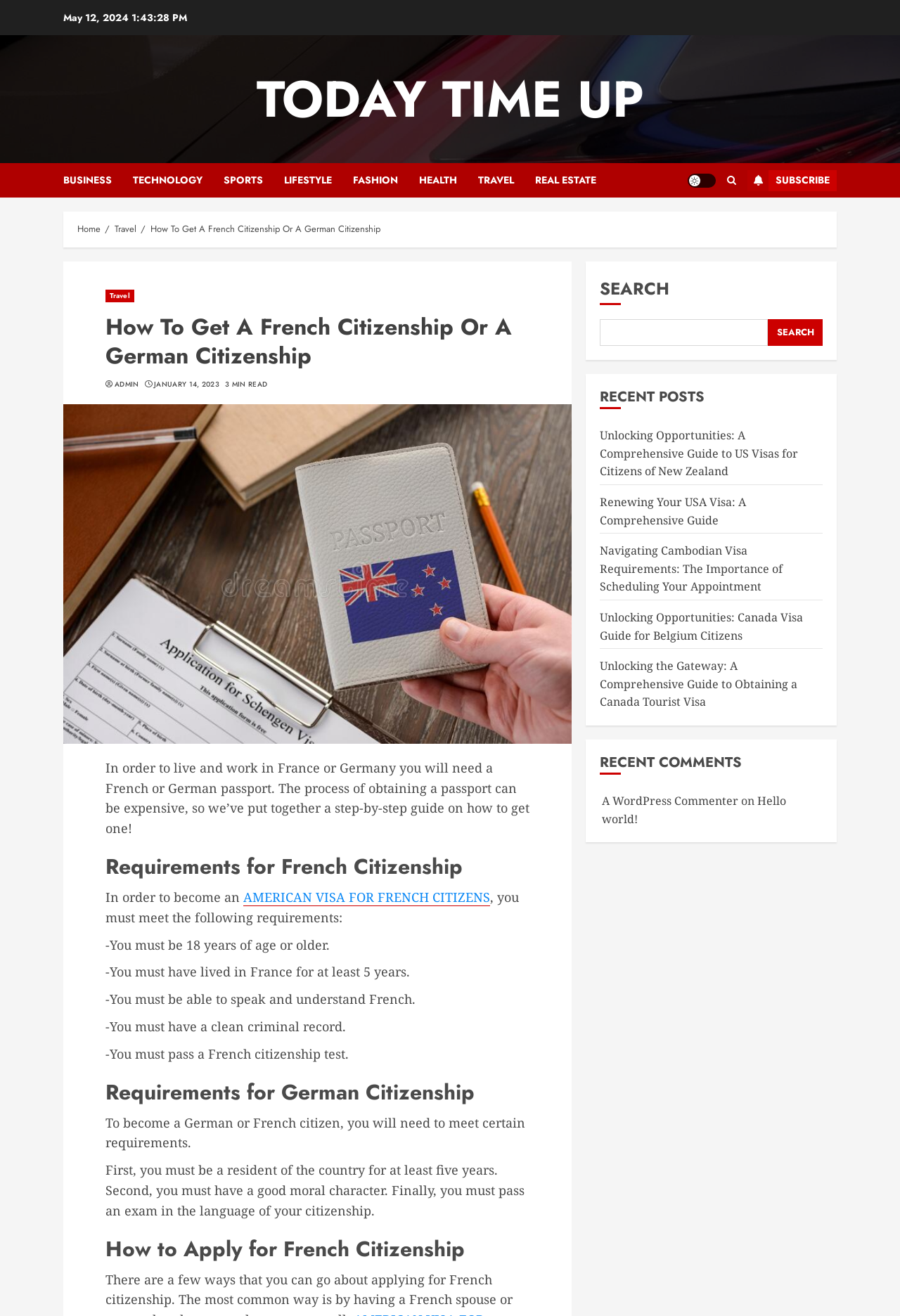Show me the bounding box coordinates of the clickable region to achieve the task as per the instruction: "Read the 'How To Get A French Citizenship Or A German Citizenship' article".

[0.117, 0.238, 0.588, 0.282]